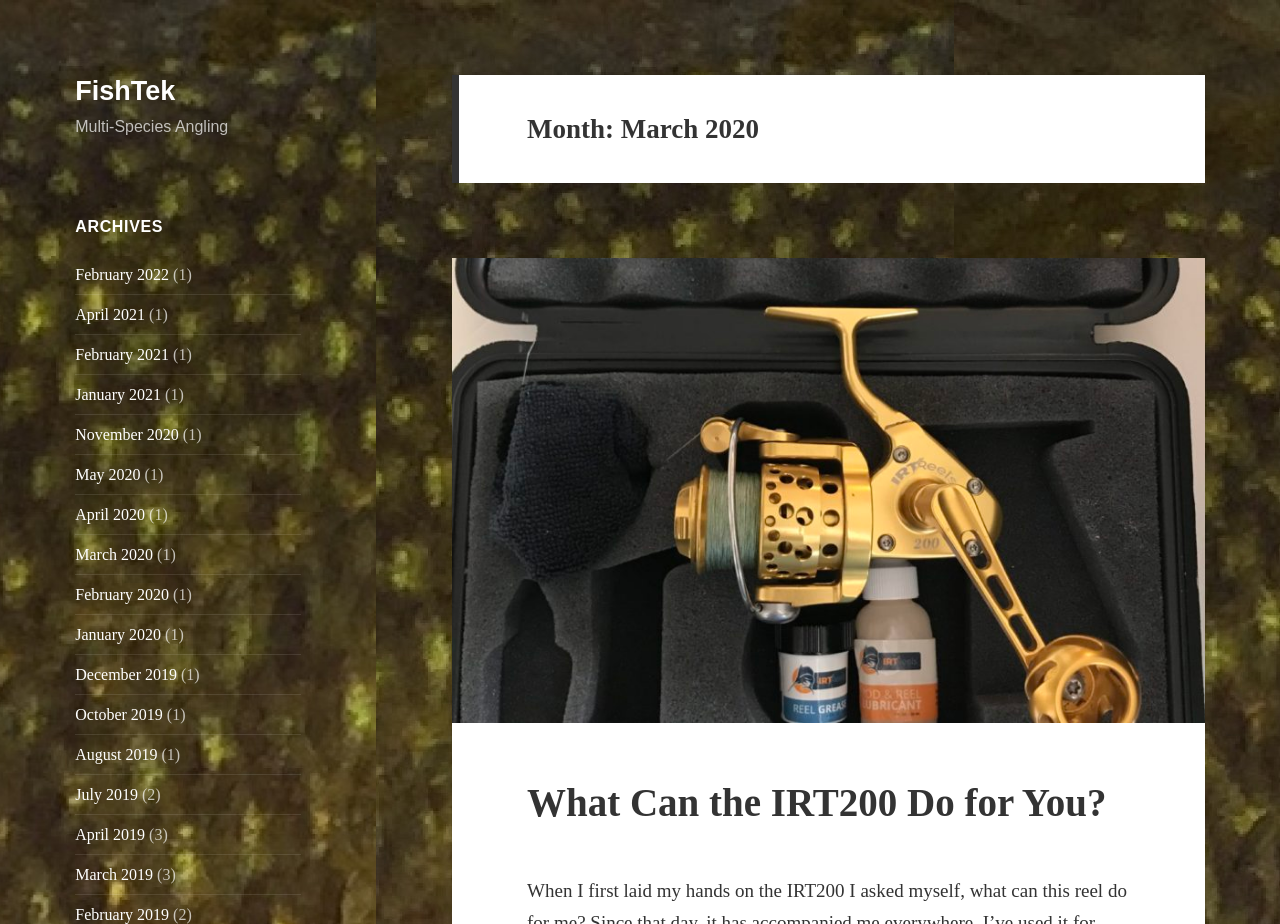Describe all the significant parts and information present on the webpage.

The webpage is titled "March 2020 – FishTek" and appears to be an archive page for a blog or website. At the top, there is a link to "FishTek" and a static text "Multi-Species Angling". Below this, there is a heading "ARCHIVES" followed by a list of links to various months and years, including February 2022, April 2021, and January 2020, among others. Each link has a corresponding static text indicating the number of posts for that month.

To the right of the "ARCHIVES" section, there is a header with the title "Month: March 2020". Below this, there is a hidden link to an article titled "What Can the IRT200 Do for You?". Further down, there is another header with the same title, and below it, a link to the same article.

The overall structure of the page is divided into two main sections: the archives list on the left and the article title and link on the right. The archives list takes up most of the vertical space, with the article title and link section taking up a smaller portion at the bottom right.